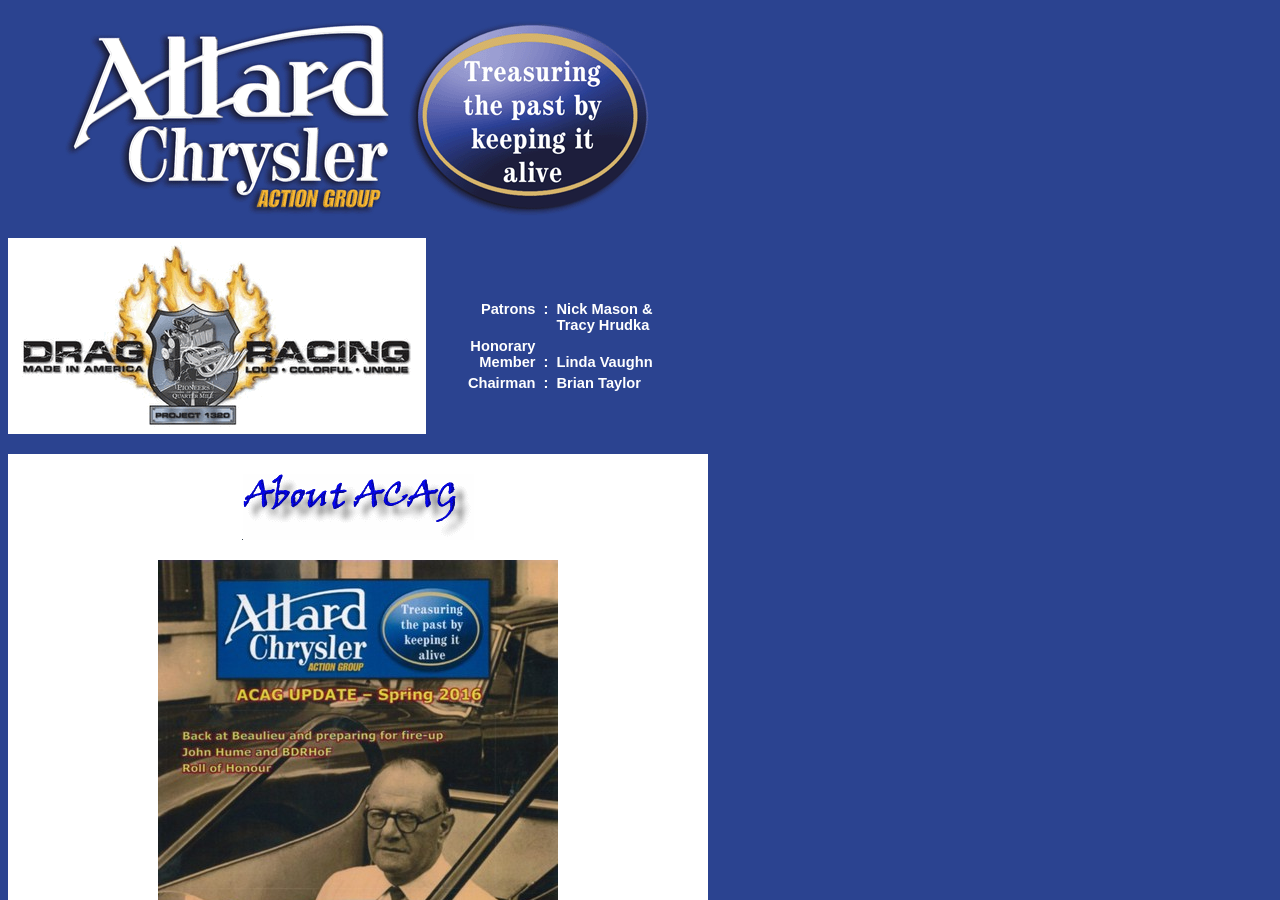What is the position of Brian Taylor?
Can you provide an in-depth and detailed response to the question?

I examined the webpage's table structure and found a row with the title 'Chairman' and the value 'Brian Taylor', indicating that Brian Taylor holds the position of Chairman.